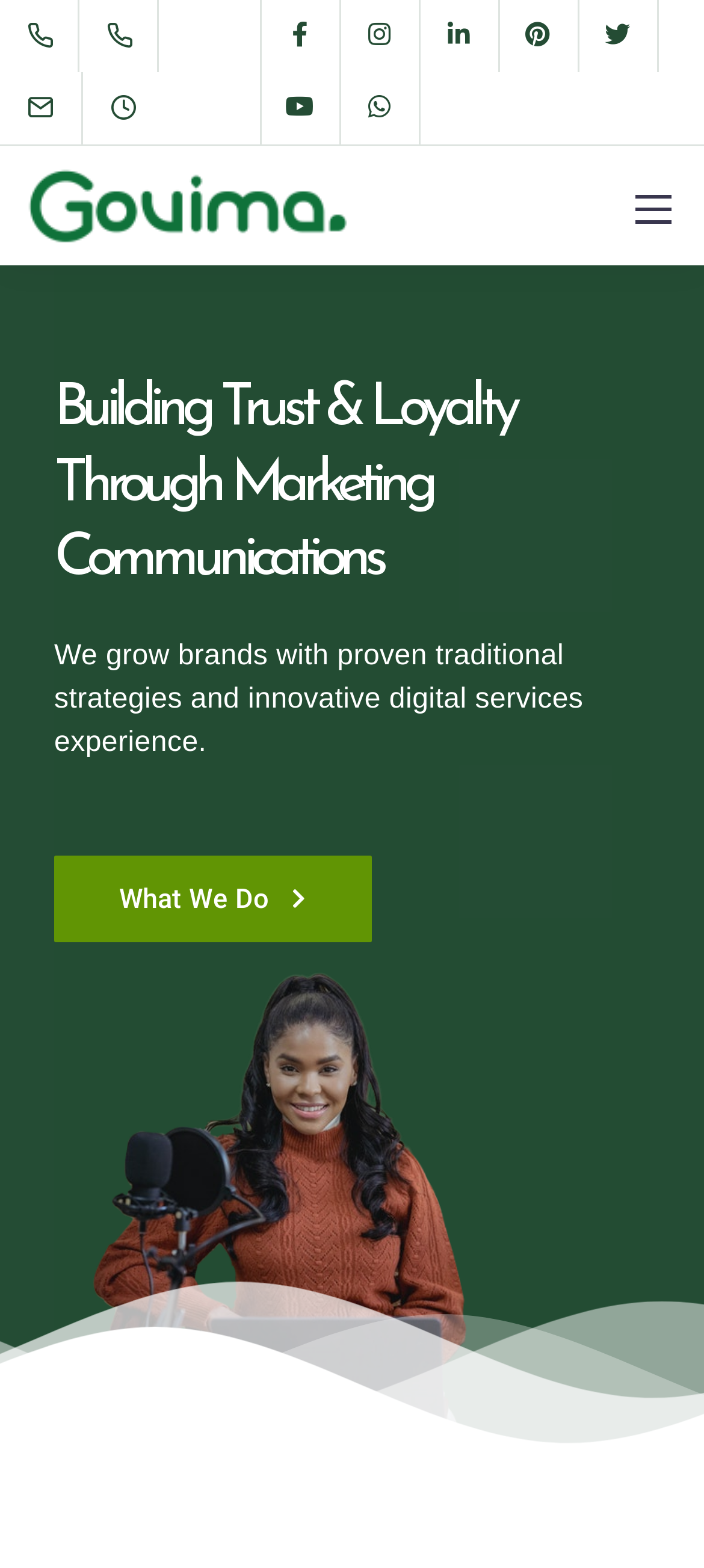Please give a succinct answer to the question in one word or phrase:
What is the company name?

Govima Media